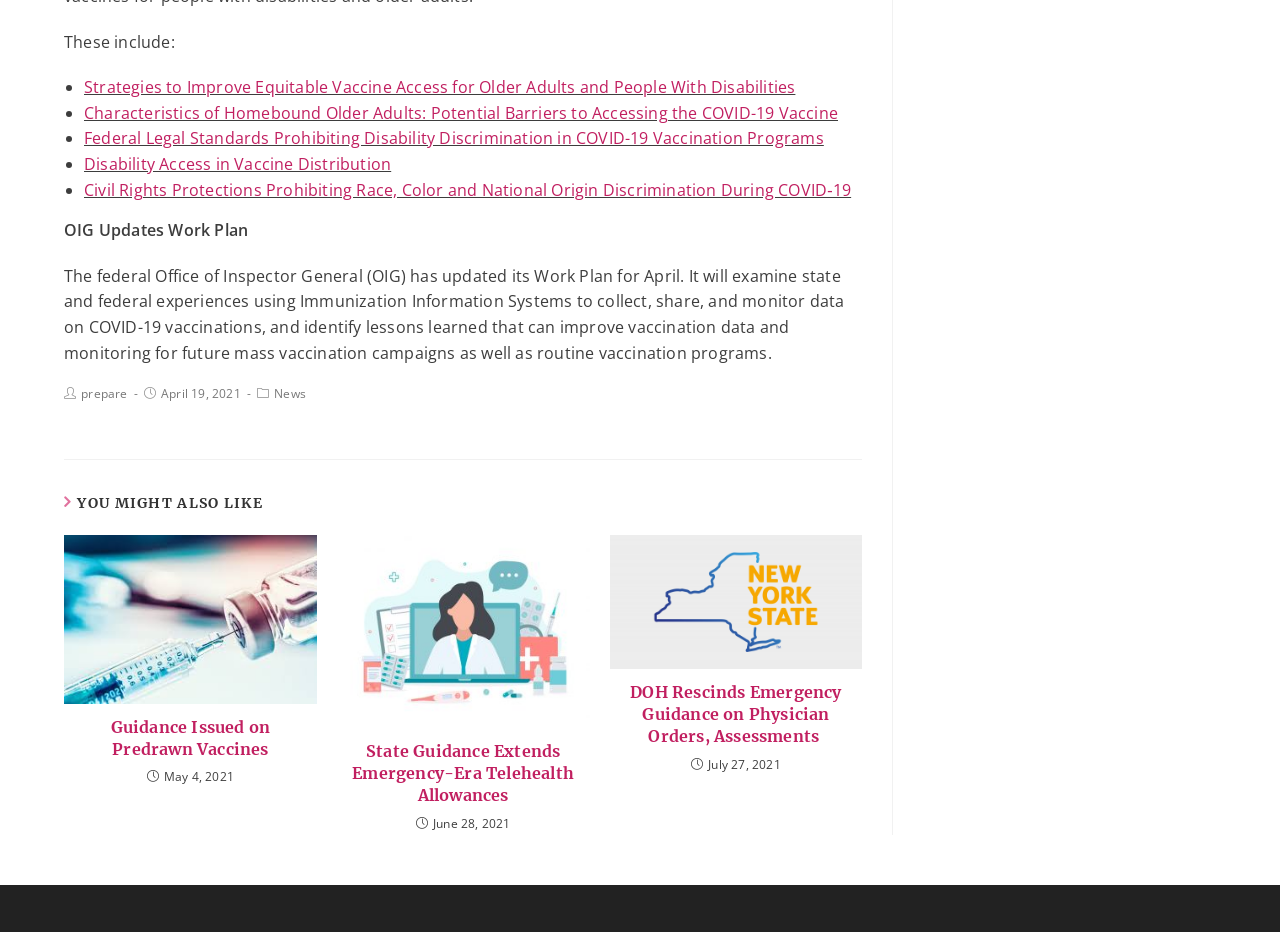Please determine the bounding box coordinates for the element with the description: "News".

[0.214, 0.413, 0.239, 0.431]